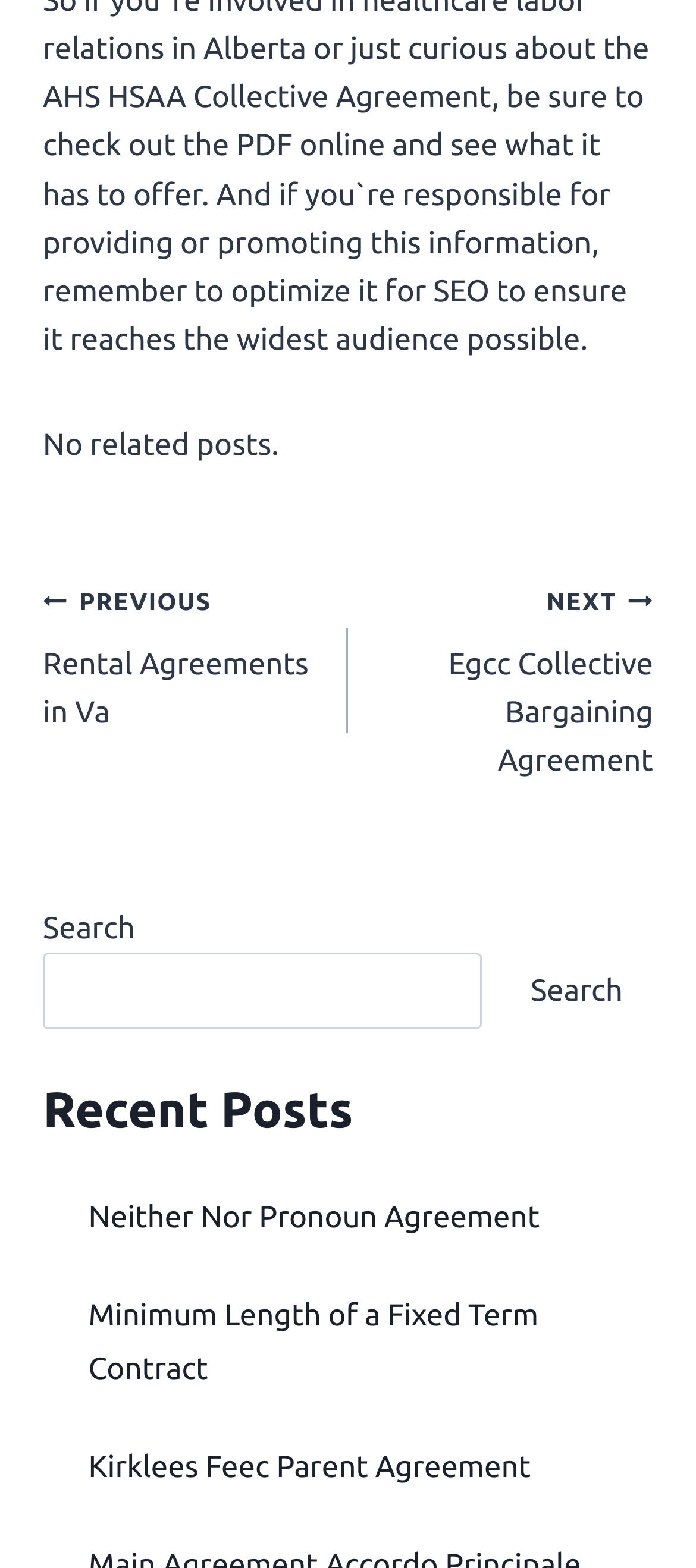Please provide a one-word or short phrase answer to the question:
How many recent posts are listed?

3